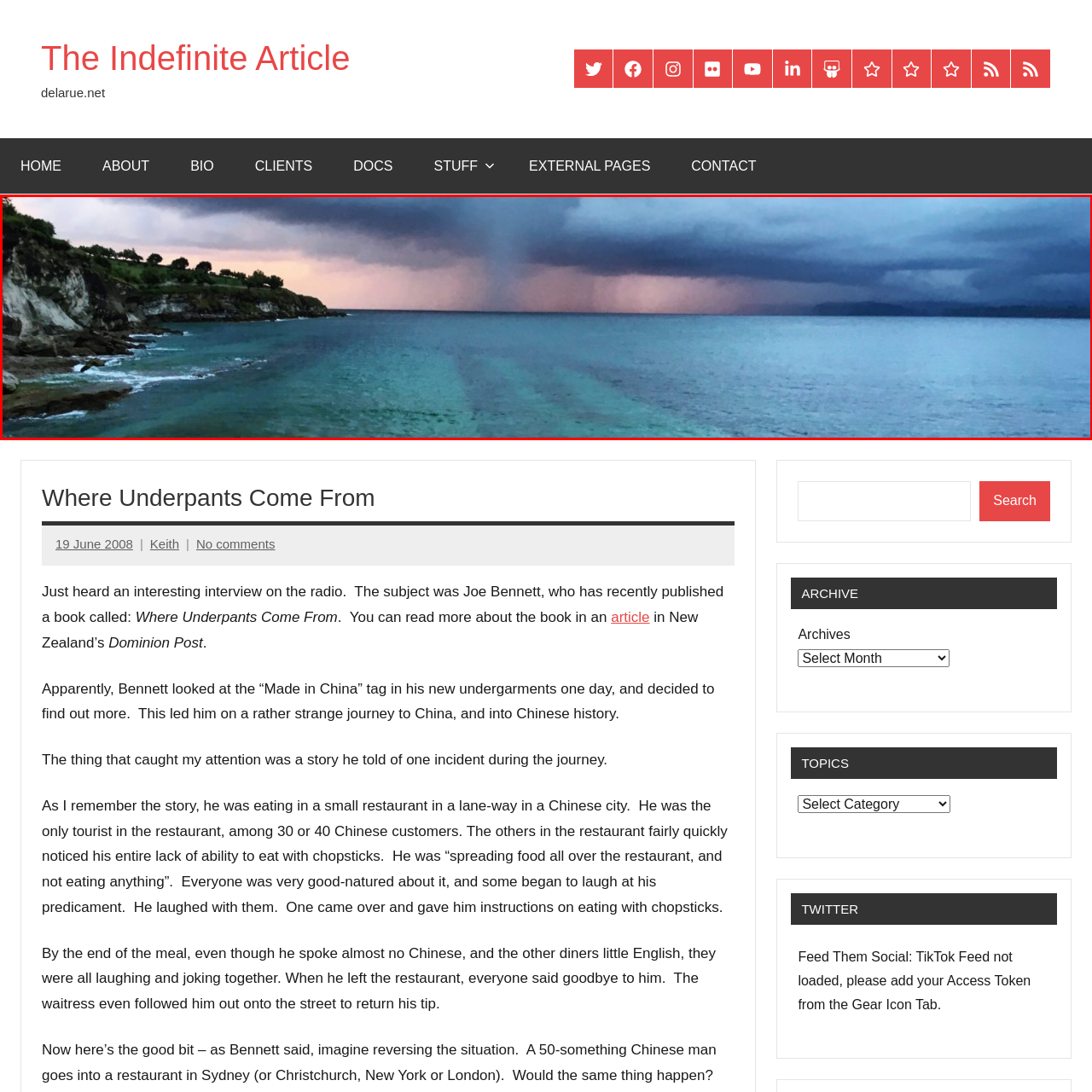Give a detailed account of the visual elements present in the image highlighted by the red border.

The image captures a striking seascape where an approaching storm looms over the horizon. The scene features a dramatic blend of colors, with dark gray storm clouds gathering above, hinting at impending rain. In the distance, a waterfall-like downpour can be seen cascading from the clouds into the ocean, creating a mesmerizing visual effect against the lighter tones of the sky. The tranquil turquoise waters in the foreground contrast starkly with the dark skies, while rocky cliffs adorned with greenery frame the left side of the composition. This dynamic interplay between nature's elements evokes a sense of both calm and anticipation, highlighting the beauty and power of the natural world.